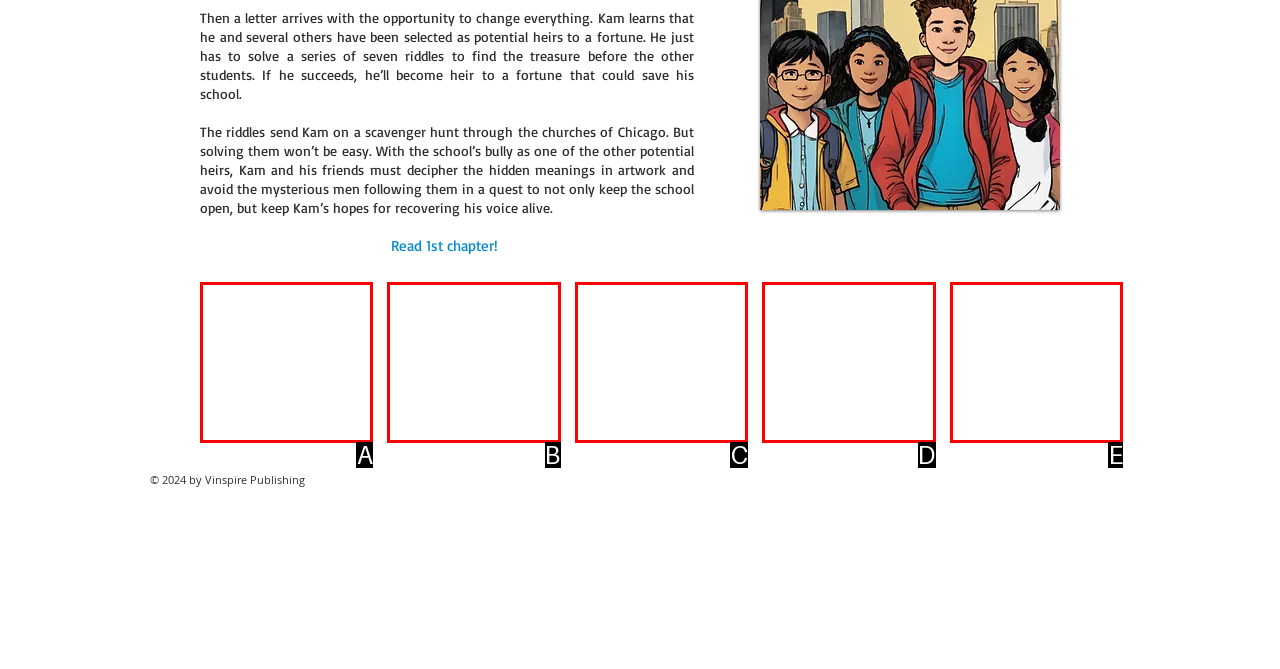Based on the description: smashwords.jpg, select the HTML element that best fits. Reply with the letter of the correct choice from the options given.

E